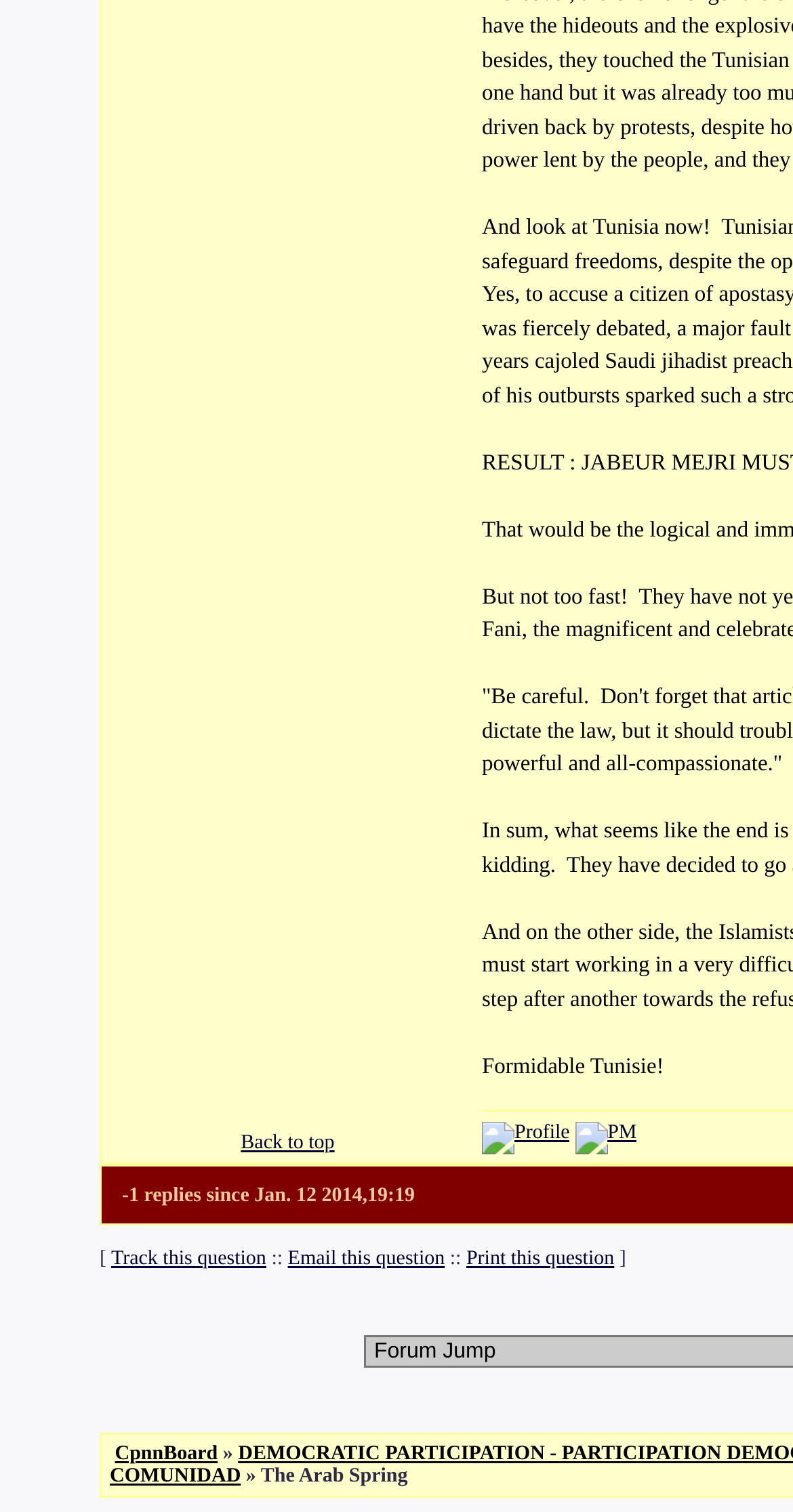Can you look at the image and give a comprehensive answer to the question:
How many links are there in the top navigation bar?

The top navigation bar contains three links: 'Back to top', 'Profile', and 'PM'. These links are located within the LayoutTableCell with the text 'Back to top' and have bounding box coordinates [0.128, 0.722, 0.597, 0.769].